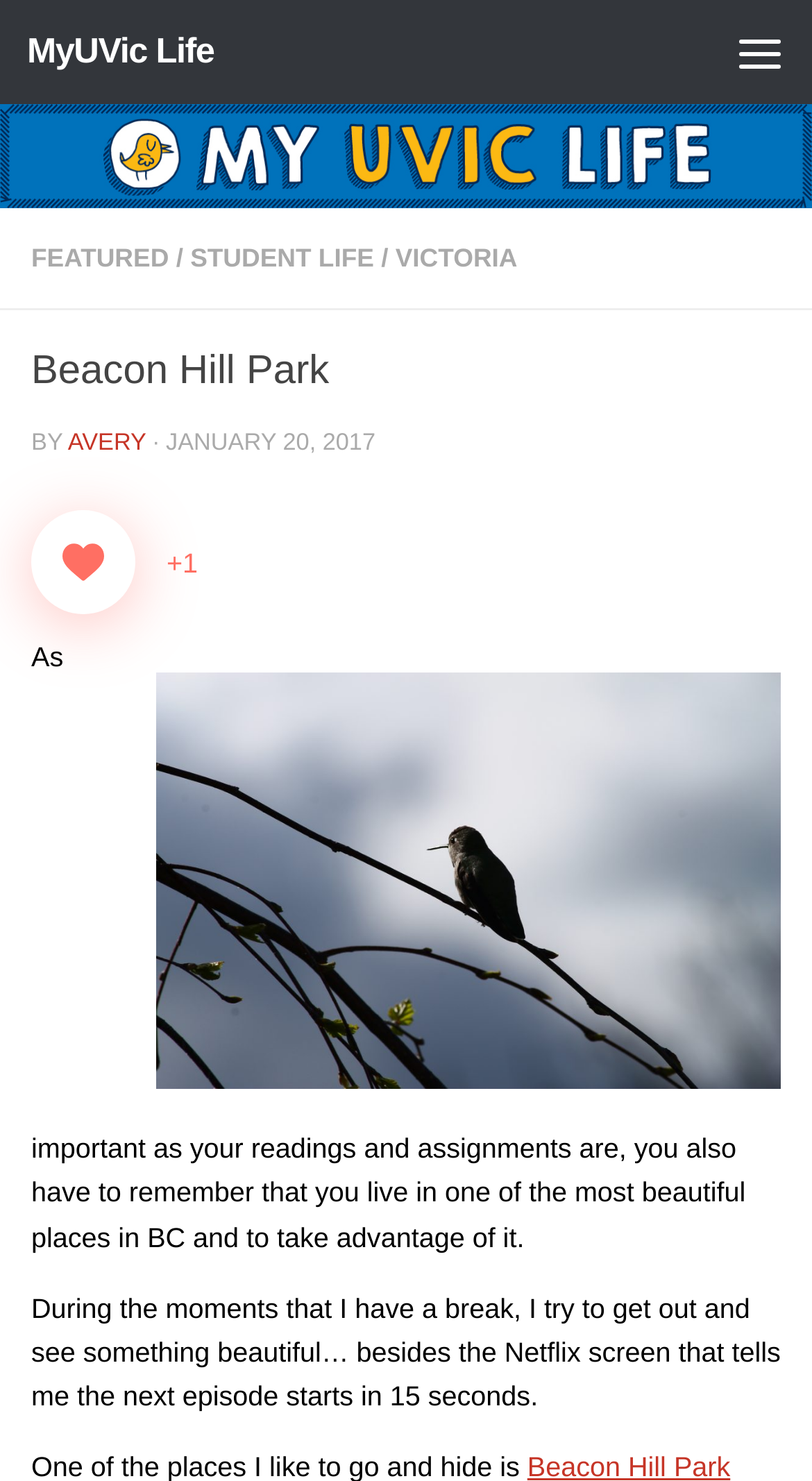Highlight the bounding box coordinates of the region I should click on to meet the following instruction: "Read the news article".

None